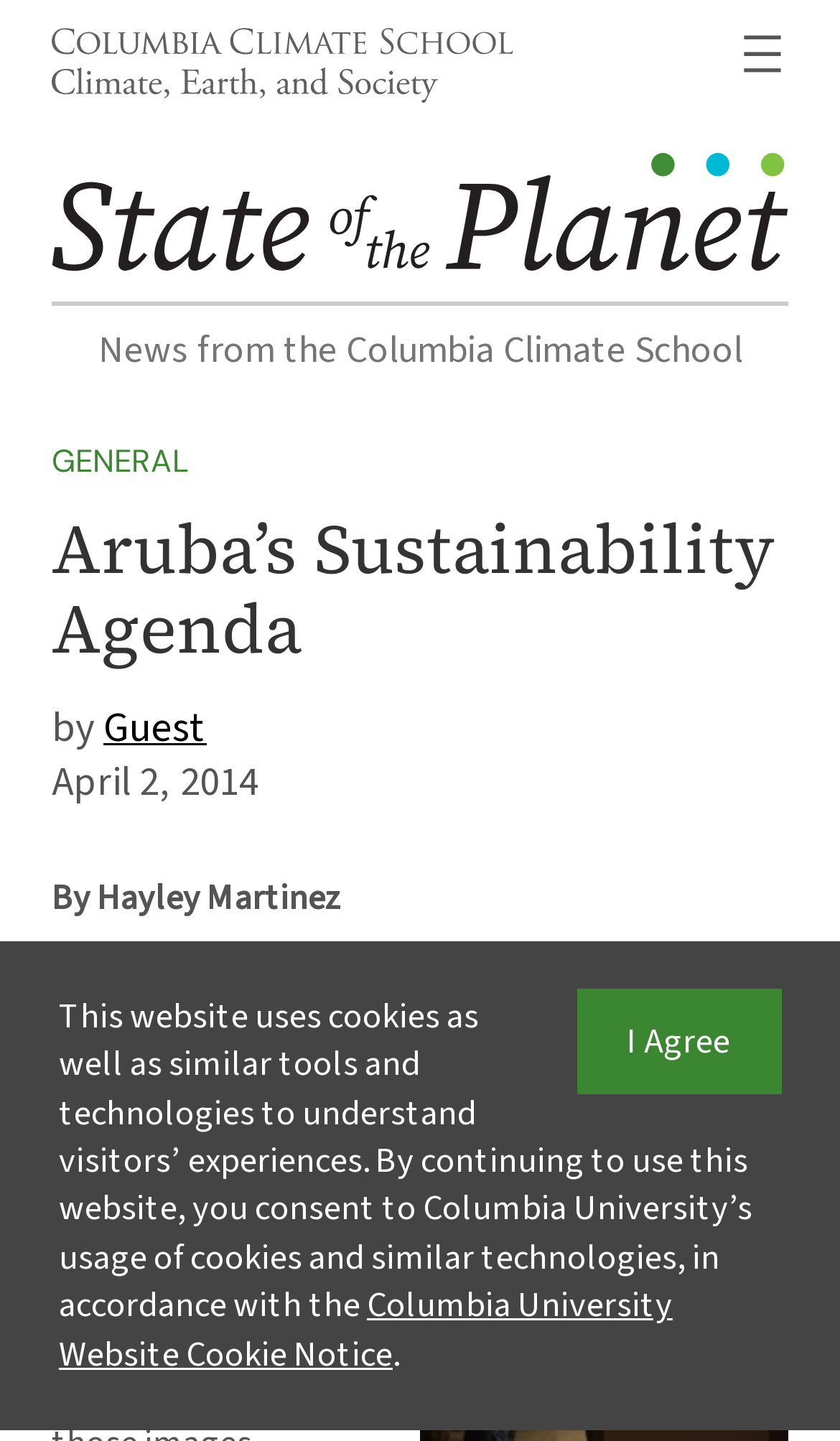Please determine the bounding box coordinates for the UI element described as: "I Agree".

[0.686, 0.686, 0.93, 0.759]